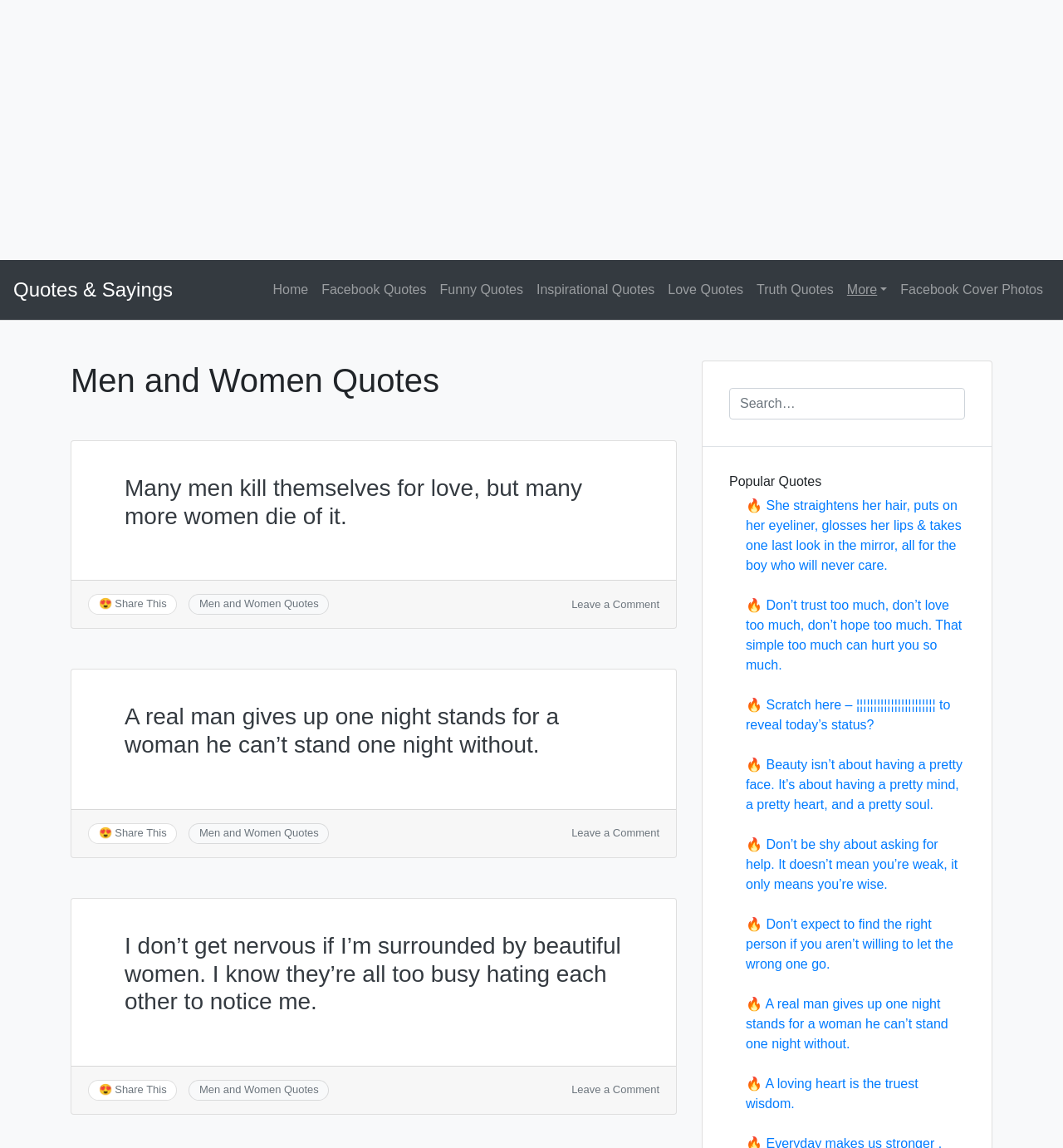Specify the bounding box coordinates for the region that must be clicked to perform the given instruction: "View more quotes".

[0.79, 0.238, 0.841, 0.267]